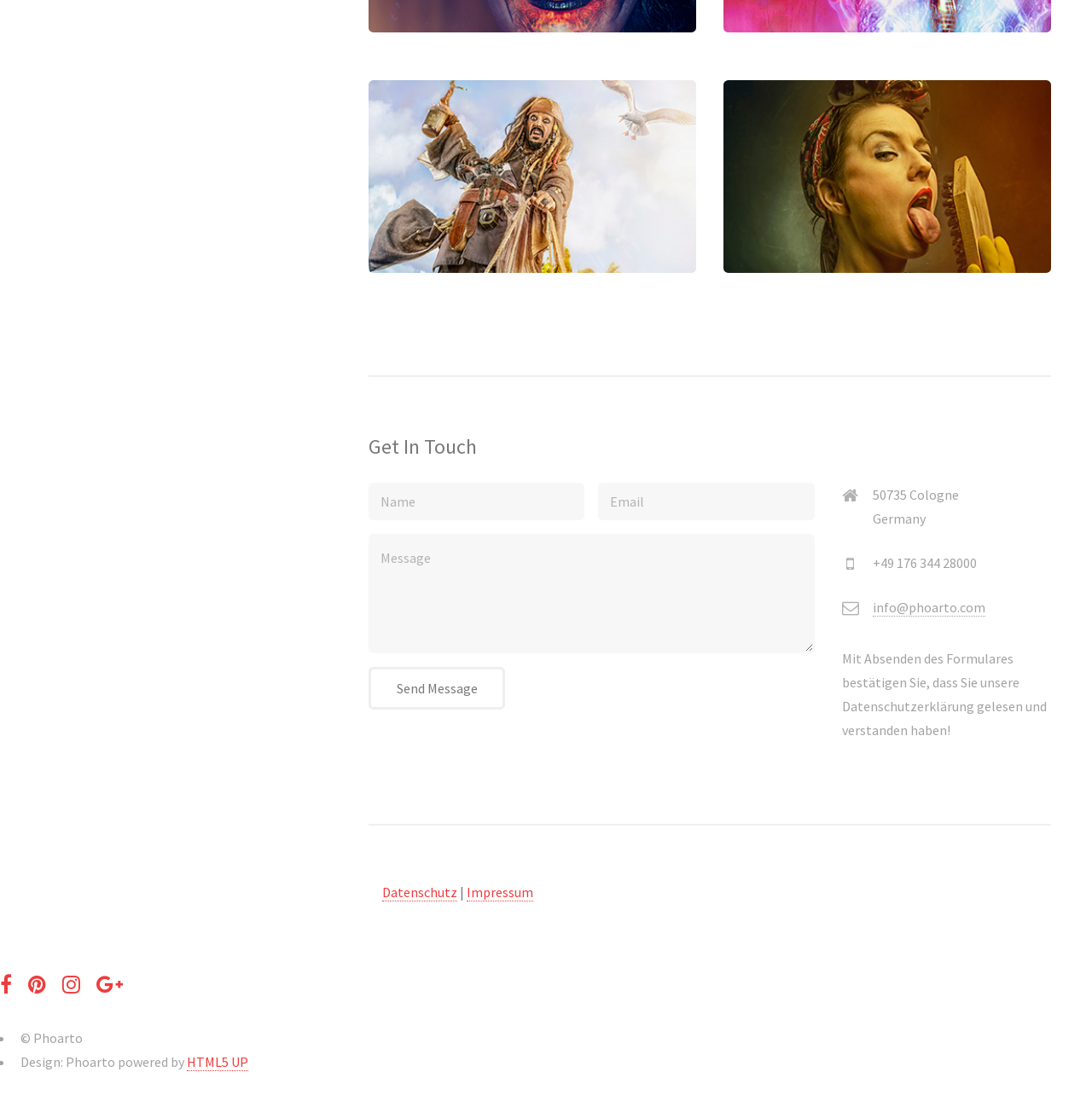Determine the bounding box coordinates for the area that should be clicked to carry out the following instruction: "Enter name".

[0.338, 0.438, 0.535, 0.472]